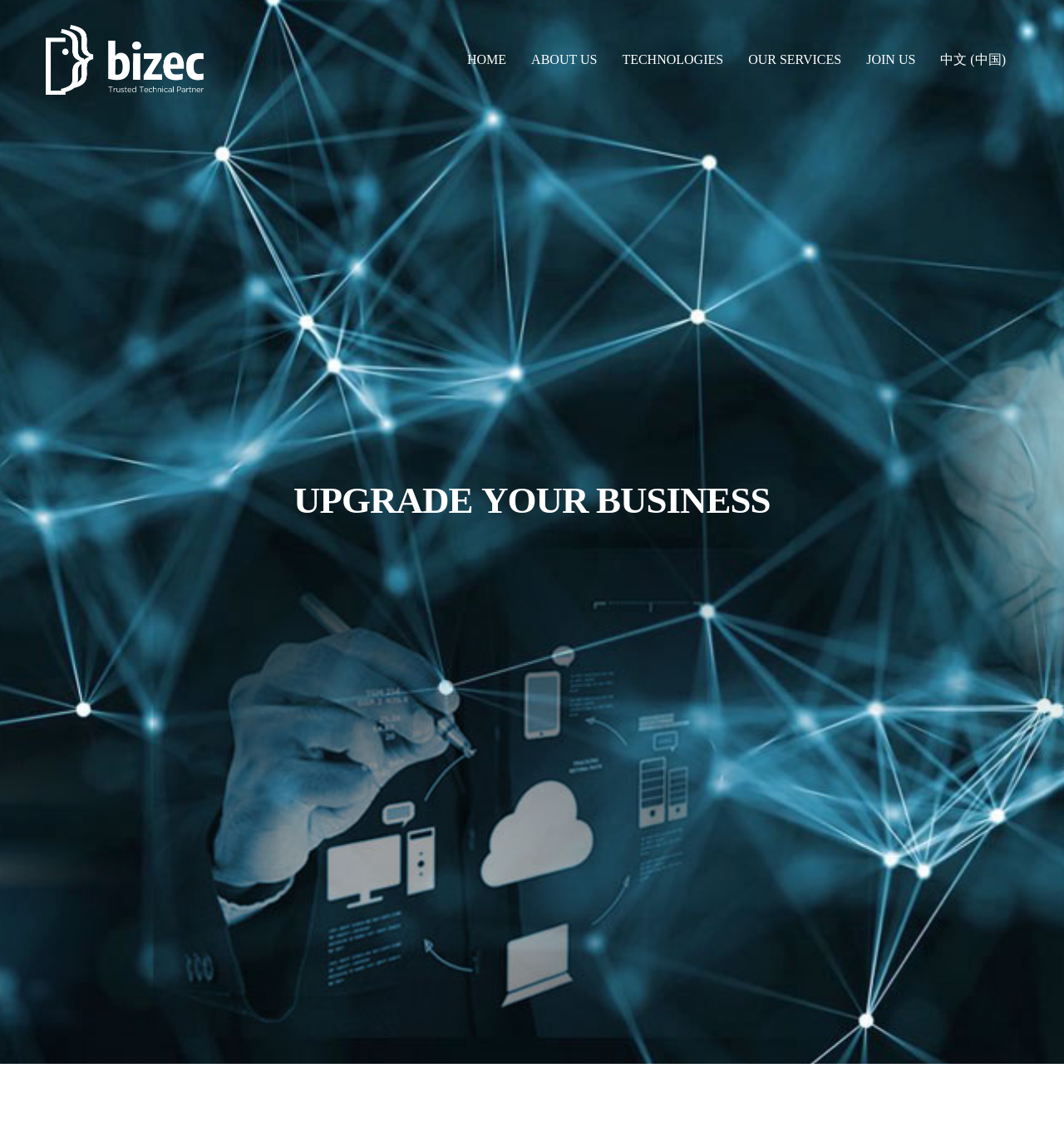Find and provide the bounding box coordinates for the UI element described here: "ABOUT US". The coordinates should be given as four float numbers between 0 and 1: [left, top, right, bottom].

[0.488, 0.0, 0.573, 0.107]